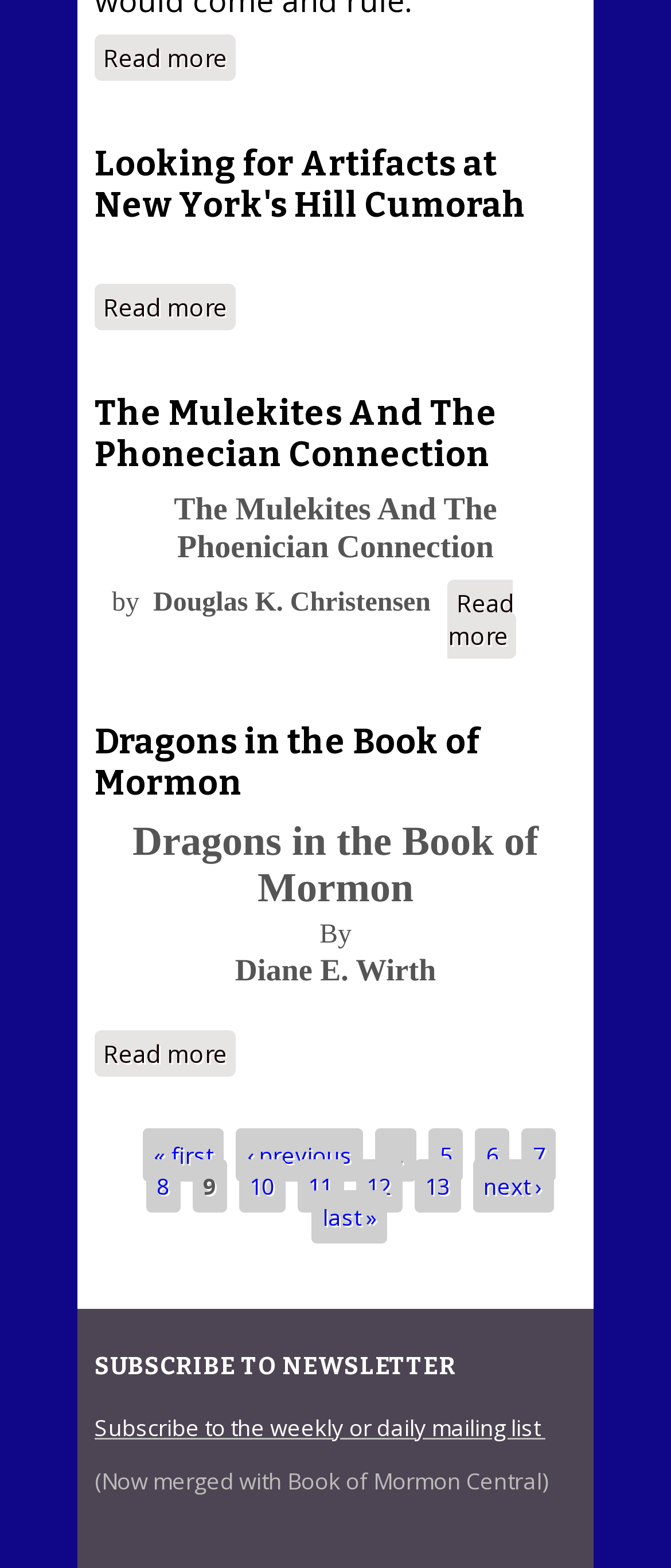Find the bounding box of the UI element described as follows: "« first".

[0.229, 0.726, 0.317, 0.746]